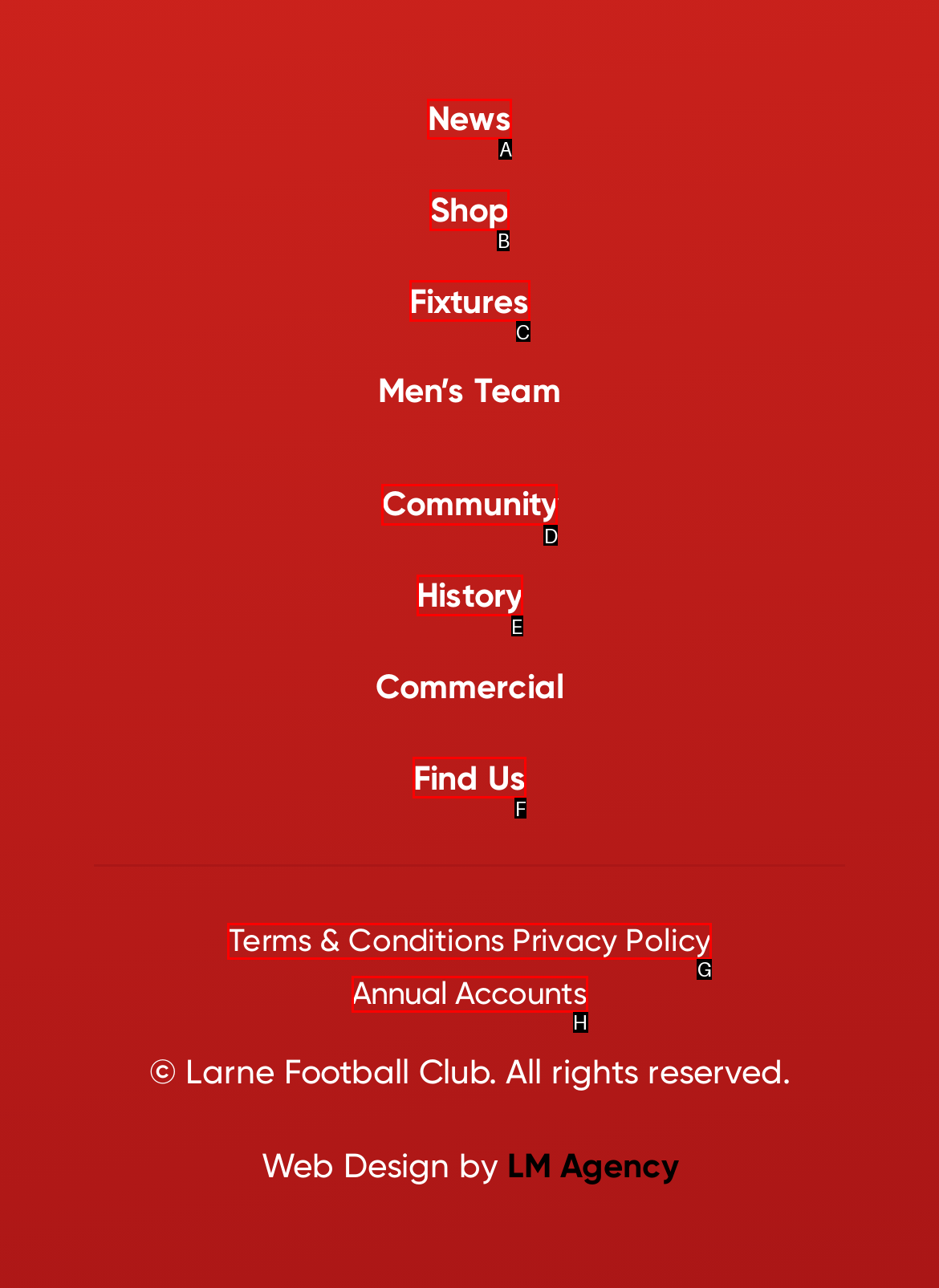Choose the correct UI element to click for this task: go to news page Answer using the letter from the given choices.

A